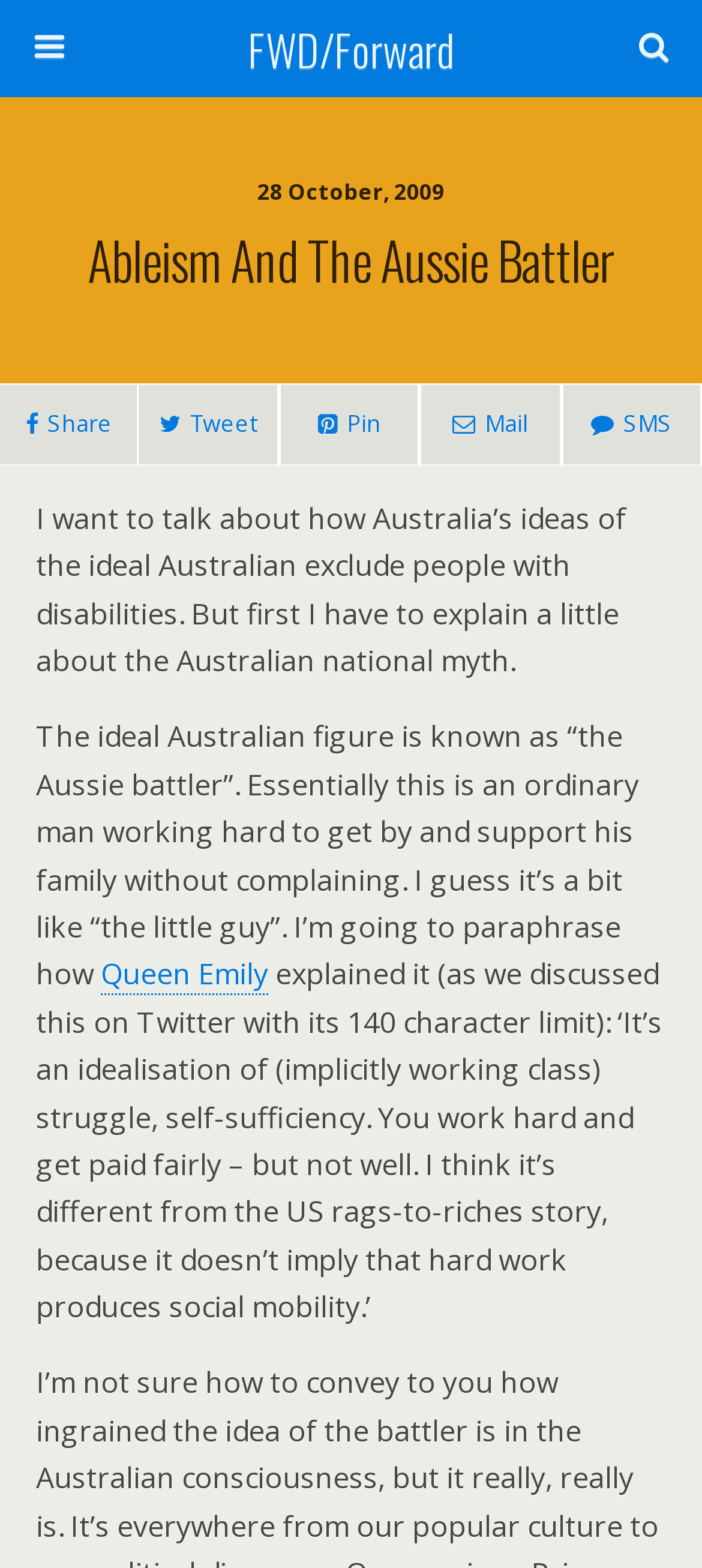Show the bounding box coordinates of the element that should be clicked to complete the task: "Read the article about Ableism and the Aussie Battler".

[0.0, 0.133, 1.0, 0.199]